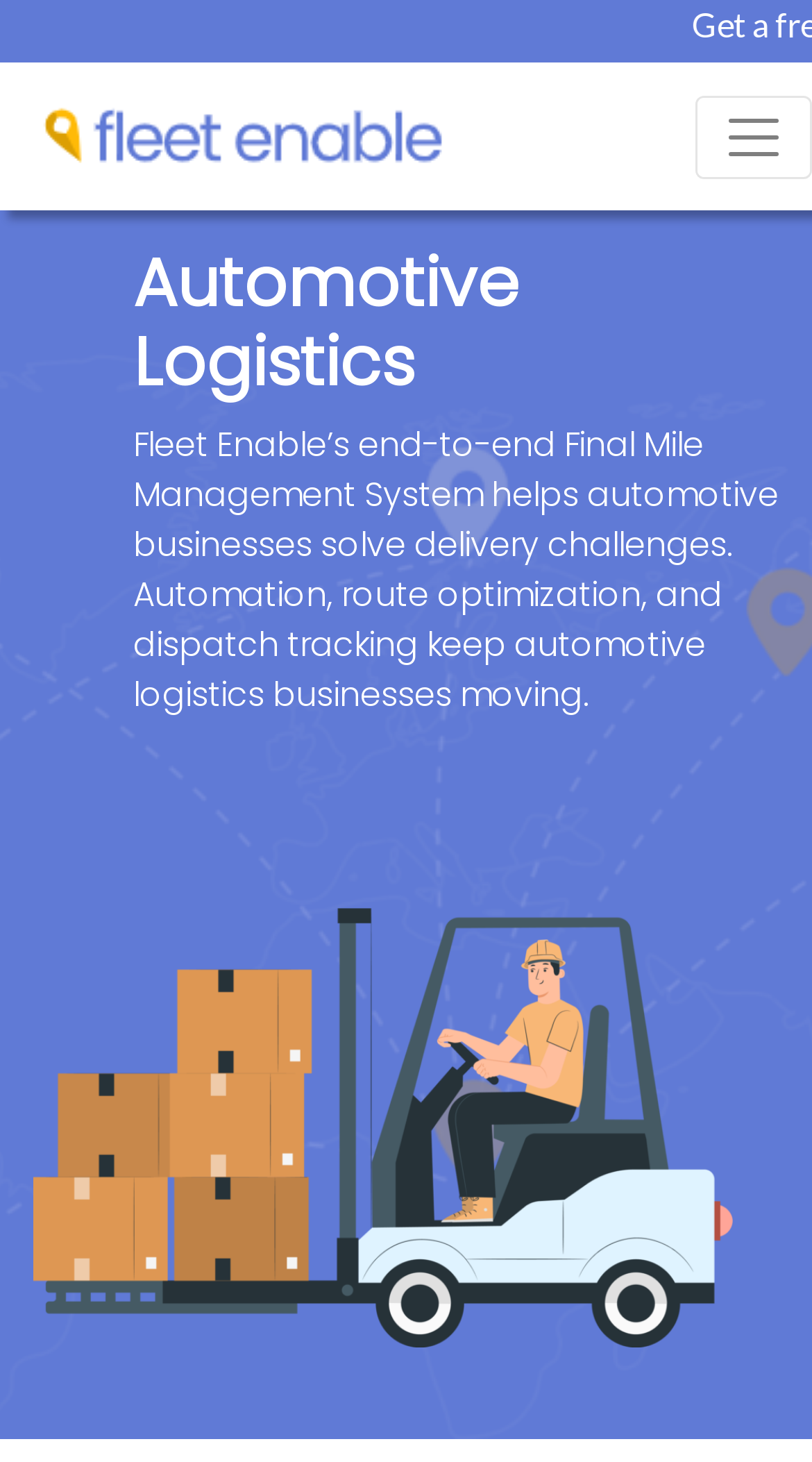Generate a comprehensive description of the webpage.

The webpage is about Fleet Enable, a platform that offers an end-to-end Final Mile Management System for automotive businesses. At the top left corner, there is a link to get a free 45-days trial of Fleet Enable. Next to it, on the same horizontal line, is the FleetEnable logo, which is an image. 

On the top right corner, there is a button to toggle navigation. Below the logo, there is a heading that reads "Automotive Logistics". Underneath the heading, there is a paragraph of text that explains how Fleet Enable's system helps automotive businesses solve delivery challenges through automation, route optimization, and dispatch tracking.

Below the paragraph, there is a figure or an image that takes up a significant portion of the page, spanning from the left side to the right side, and covering about a third of the page's height.